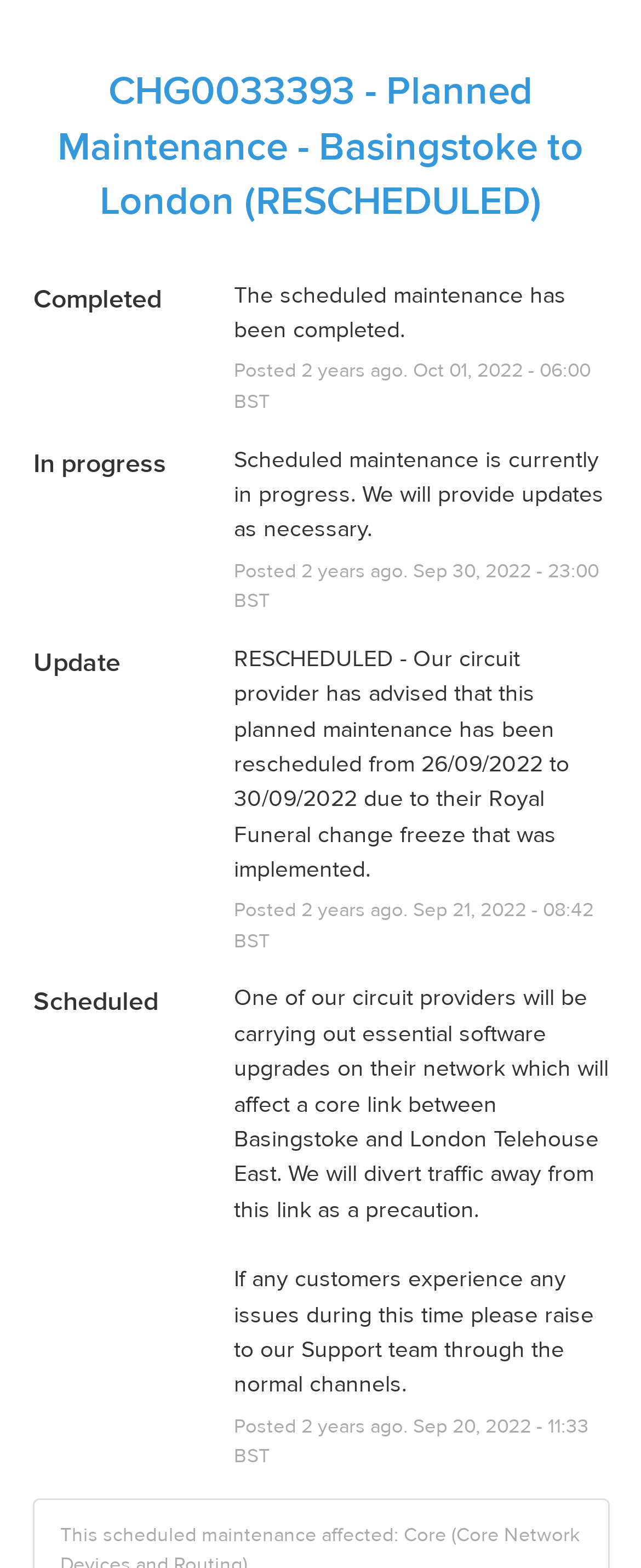Give an extensive and precise description of the webpage.

This webpage appears to be a status page for a planned maintenance event, specifically for a circuit between Basingstoke and London. The page is divided into sections, each describing a different update or status related to the maintenance.

At the top of the page, there are three static text elements, "Completed", "In progress", and "Update", which seem to be headers or labels for the different sections.

The first section, located near the top of the page, indicates that the scheduled maintenance has been completed. It provides a brief description of the maintenance and the date and time it was posted, which is October 1, 2022, at 6:00 BST.

Below this section, there is another section that indicates the maintenance is in progress. This section provides a longer description of the maintenance, stating that it is currently underway and that updates will be provided as necessary. The date and time of this post are September 30, 2022, at 23:00 BST.

The next section, located below the "In progress" section, is an update regarding the rescheduling of the planned maintenance. It explains that the maintenance was rescheduled from September 26, 2022, to September 30, 2022, due to a royal funeral change freeze implemented by the circuit provider. The date and time of this post are September 21, 2022, at 8:42 BST.

Further down the page, there is a section that provides more details about the scheduled maintenance. It explains that one of the circuit providers will be carrying out essential software upgrades on their network, which will affect a core link between Basingstoke and London Telehouse East. The section also advises customers to raise any issues they experience during this time to the support team through normal channels. The date and time of this post are September 20, 2022, at 11:33 BST.

Finally, at the bottom of the page, there is a section that lists the affected services, which includes Core (Core Network Devices and Routing).

Overall, the webpage provides a clear and organized layout, with each section providing relevant information about the planned maintenance event.